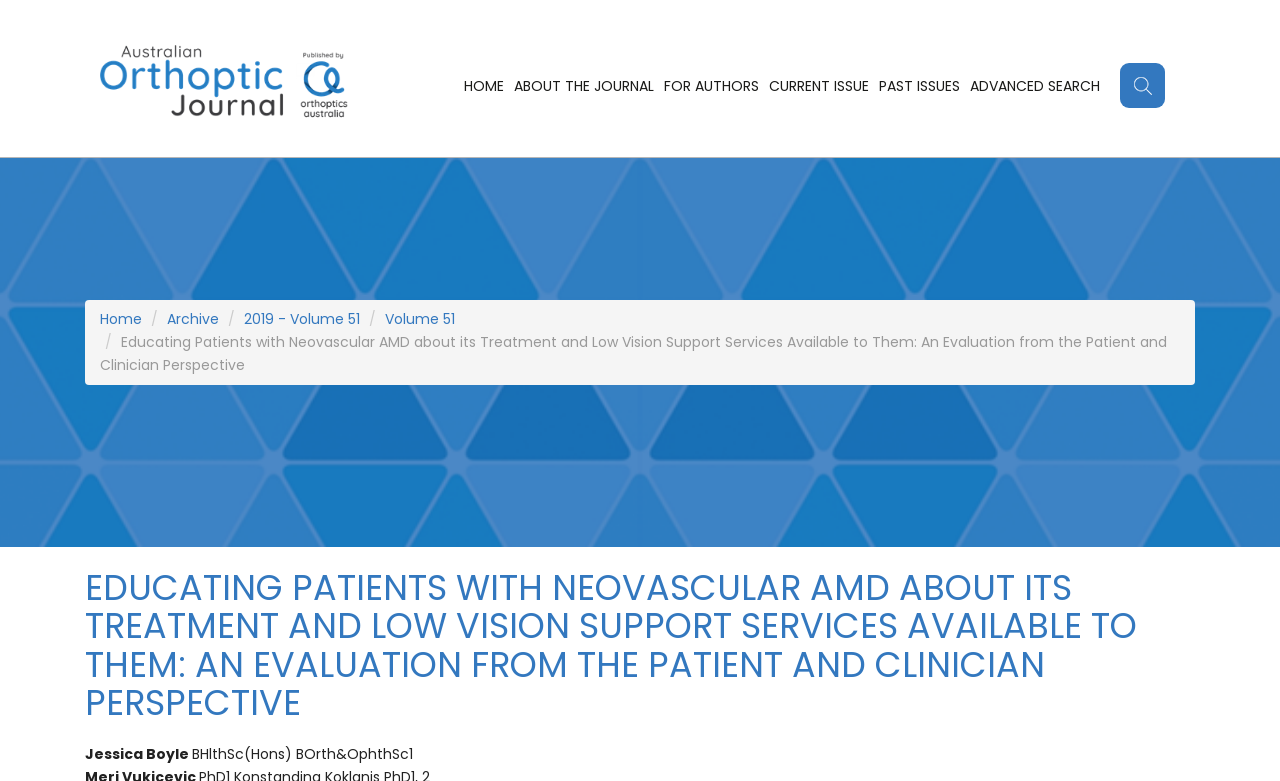Given the element description About the Journal, identify the bounding box coordinates for the UI element on the webpage screenshot. The format should be (top-left x, top-left y, bottom-right x, bottom-right y), with values between 0 and 1.

[0.398, 0.079, 0.515, 0.141]